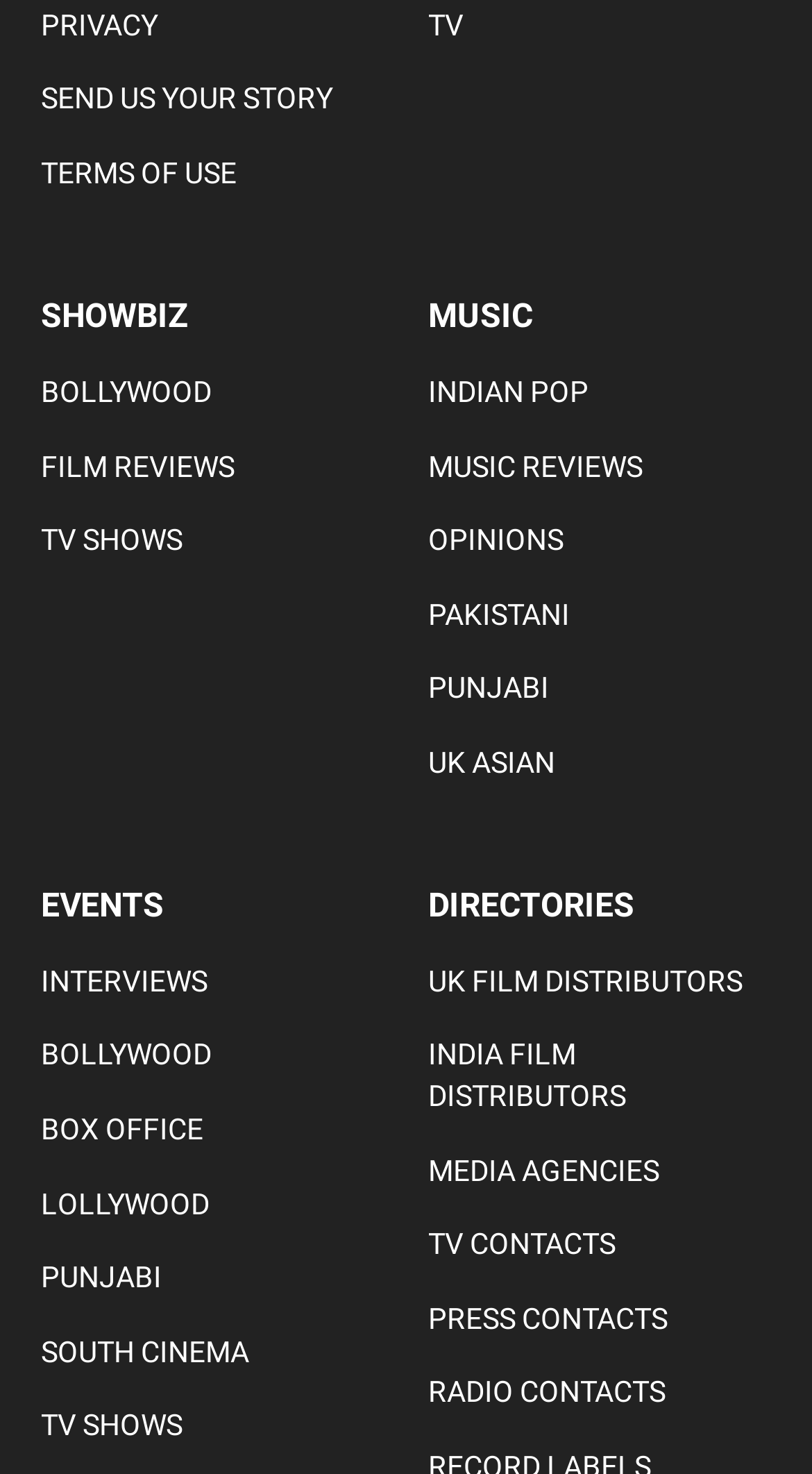Please reply to the following question with a single word or a short phrase:
What are the main categories in the SHOWBIZ section?

BOLLYWOOD, FILM REVIEWS, TV SHOWS